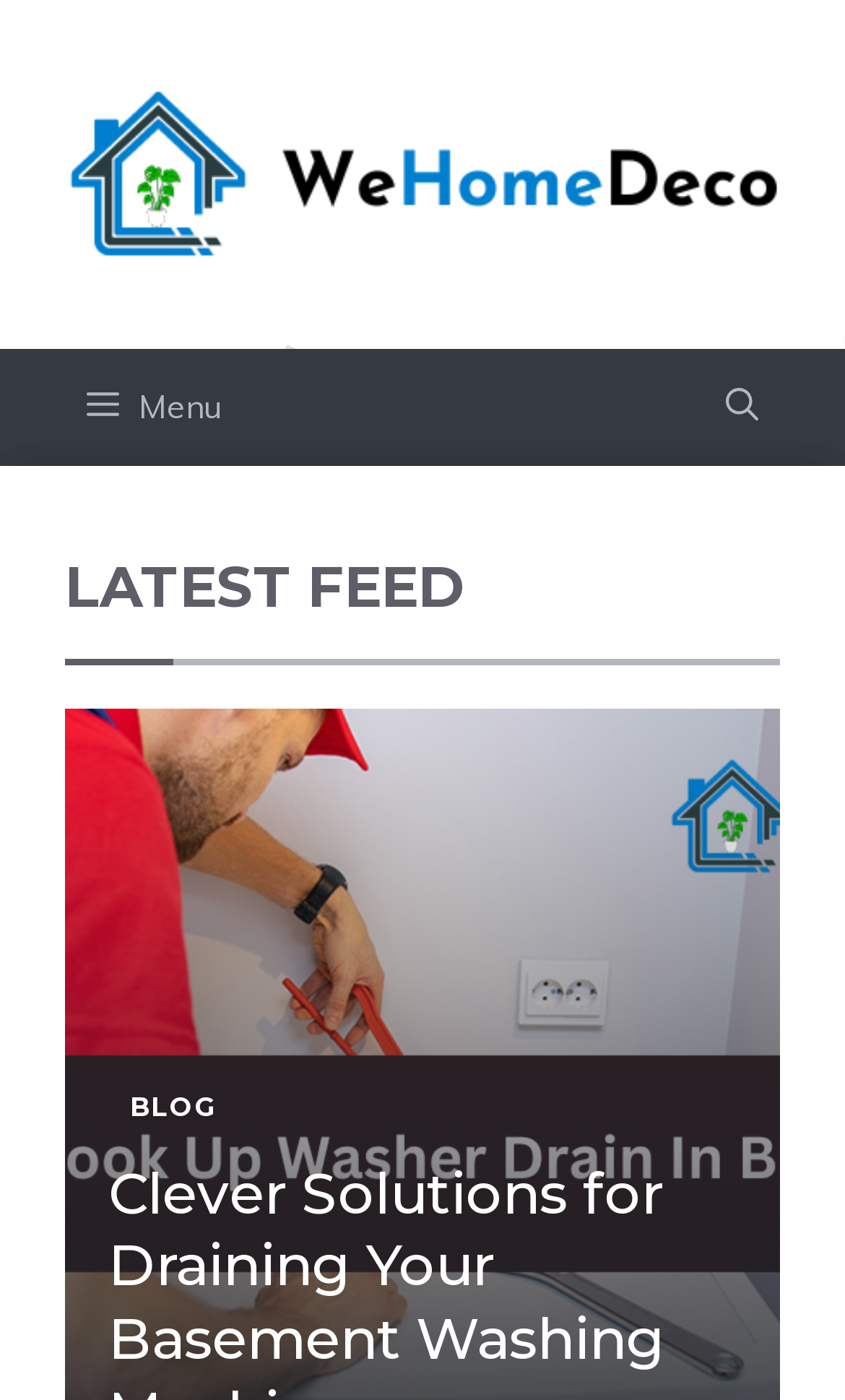Detail the features and information presented on the webpage.

The webpage is titled "Home | We Home Deco" and has a prominent banner at the top, spanning the entire width of the page. Within the banner, there is a link to "We Home Deco" accompanied by an image with the same name, positioned slightly below the top edge of the page.

Below the banner, a navigation menu is located, also stretching across the full width of the page. The menu contains two buttons: "Menu" on the left and "Open search" on the right.

Further down the page, a heading titled "LATEST FEED" is centered, with a link to "BLOG" positioned below it, slightly above the middle of the page.